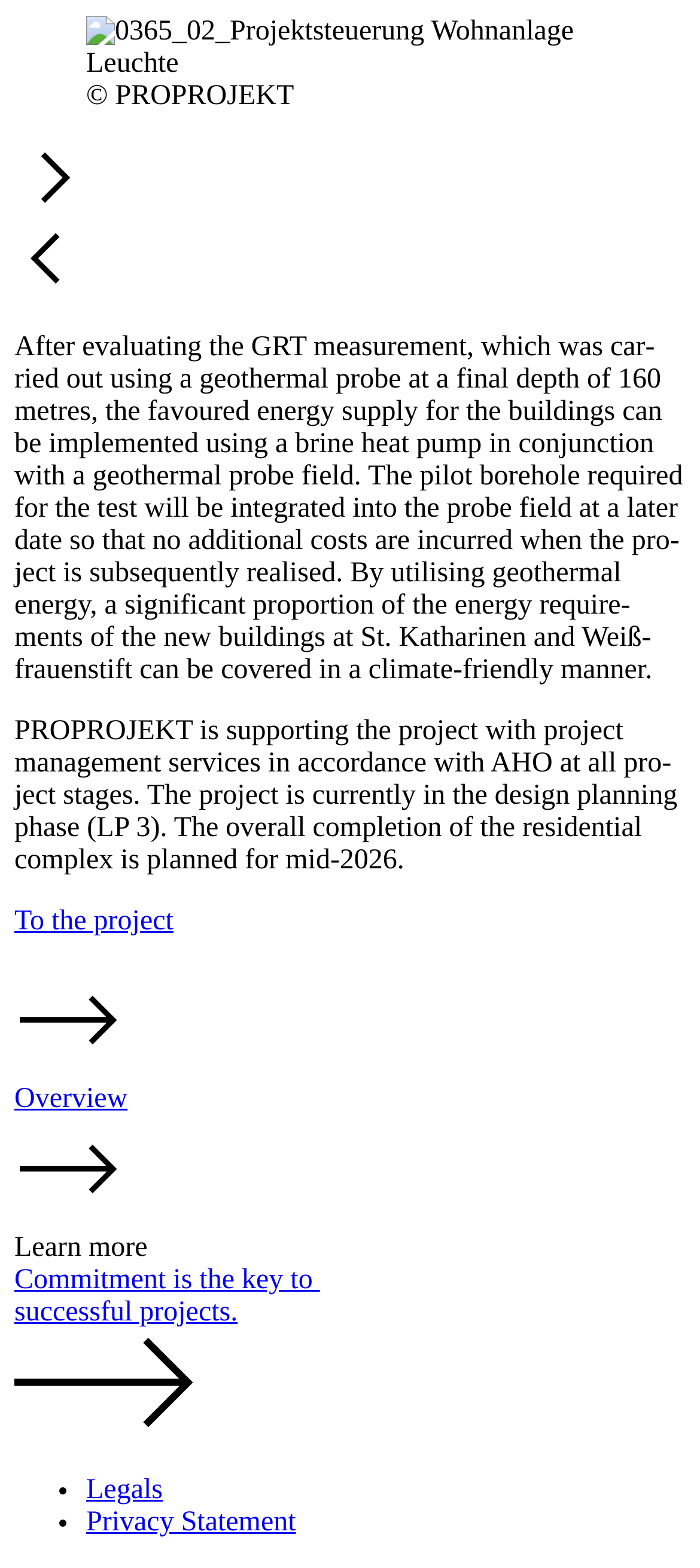Given the description: "aria-label="nächster Artikel"", determine the bounding box coordinates of the UI element. The coordinates should be formatted as four float numbers between 0 and 1, [left, top, right, bottom].

[0.021, 0.765, 0.174, 0.785]